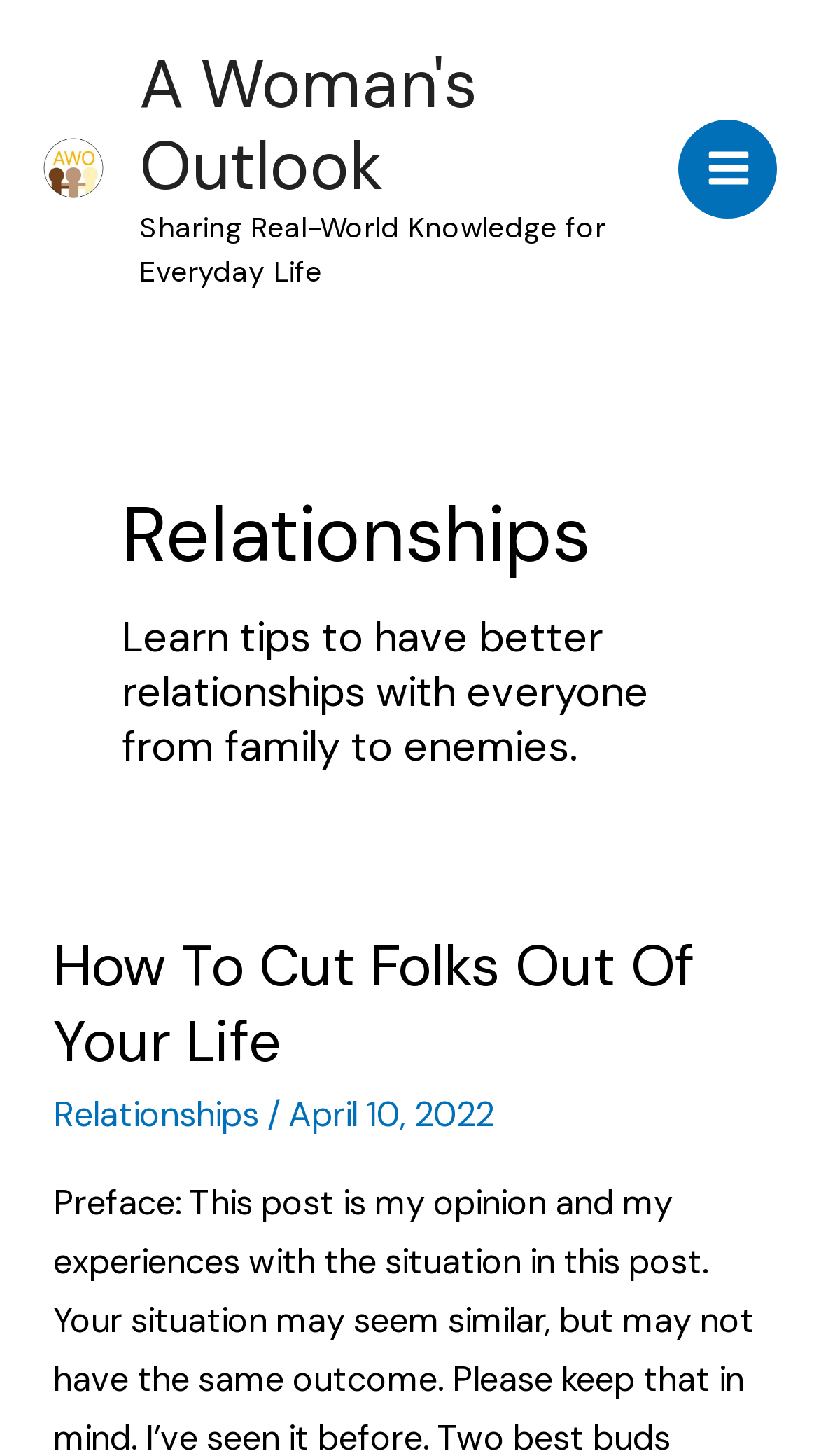What is the date of the latest article?
Examine the image and provide an in-depth answer to the question.

The date of the latest article can be found by looking at the text next to the 'Relationships' link. The text 'April 10, 2022' indicates the date of the latest article.